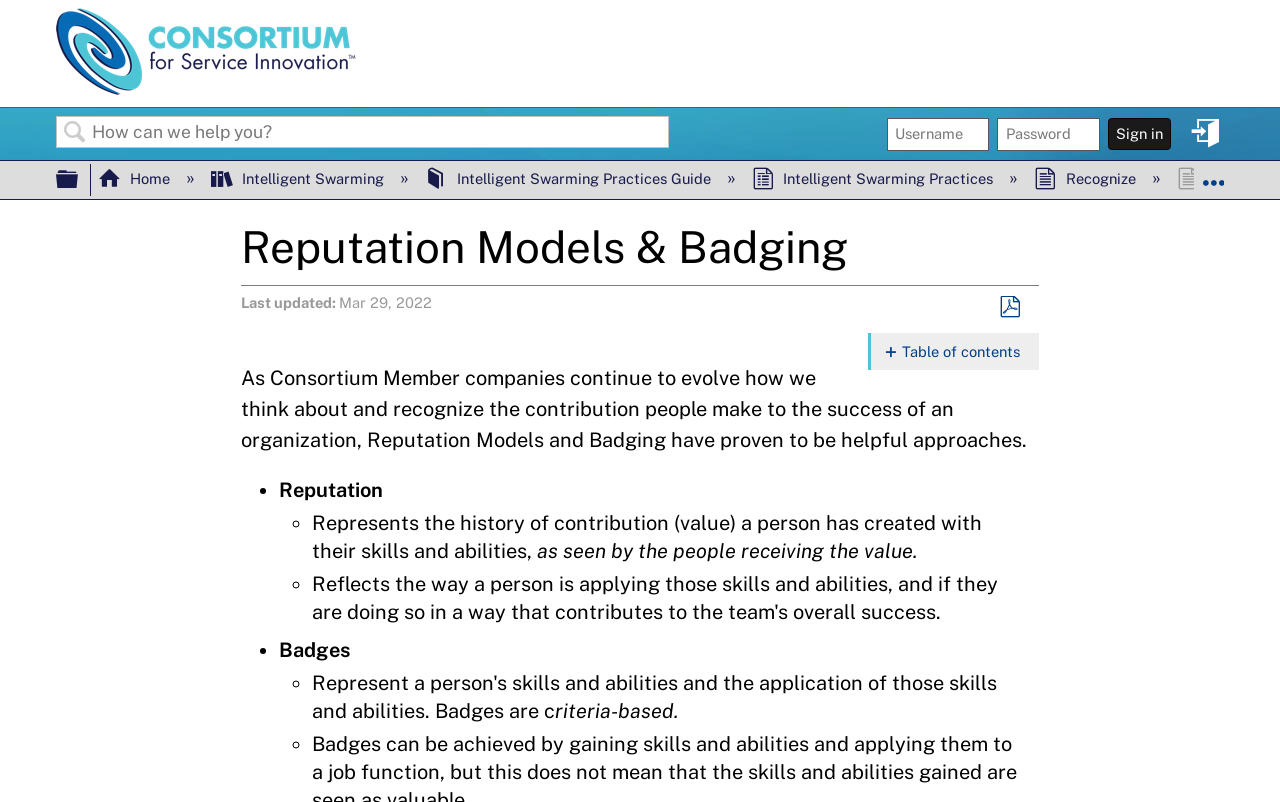Describe every aspect of the webpage comprehensively.

The webpage is about Reputation Models and Badging, as indicated by the title at the top of the page. The header section at the top of the page contains a logo image on the left, a search box, and a sign-in section with username and password fields. There are also several links to other pages, including "Home", "Intelligent Swarming", and "Recognize".

Below the header section, there is a main content area that contains a heading "Reputation Models & Badging" and a description list with a last updated date of "Mar 29, 2022". On the right side of the main content area, there is a button to save the page as a PDF.

The main content area is divided into several sections, each with a heading and a brief description. The sections are arranged vertically, with the first section starting from the top of the main content area. The sections are about the importance of reputation models, design considerations, badging, and considerations.

There are also several links to other pages or sections within the page, including "The Importance of a Reputation Model", "Design Considerations for a Reputation Model", "Badging", "Stack Overflow: An Example", and "Considerations". These links are arranged vertically, with the first link starting from the top of the main content area.

In addition, there are several paragraphs of text that provide more information about reputation models and badging. The text is arranged in a hierarchical structure, with main points and subpoints indicated by bullet points and list markers. The text describes the benefits of reputation models and badging, including representing the history of contribution and providing criteria-based recognition.